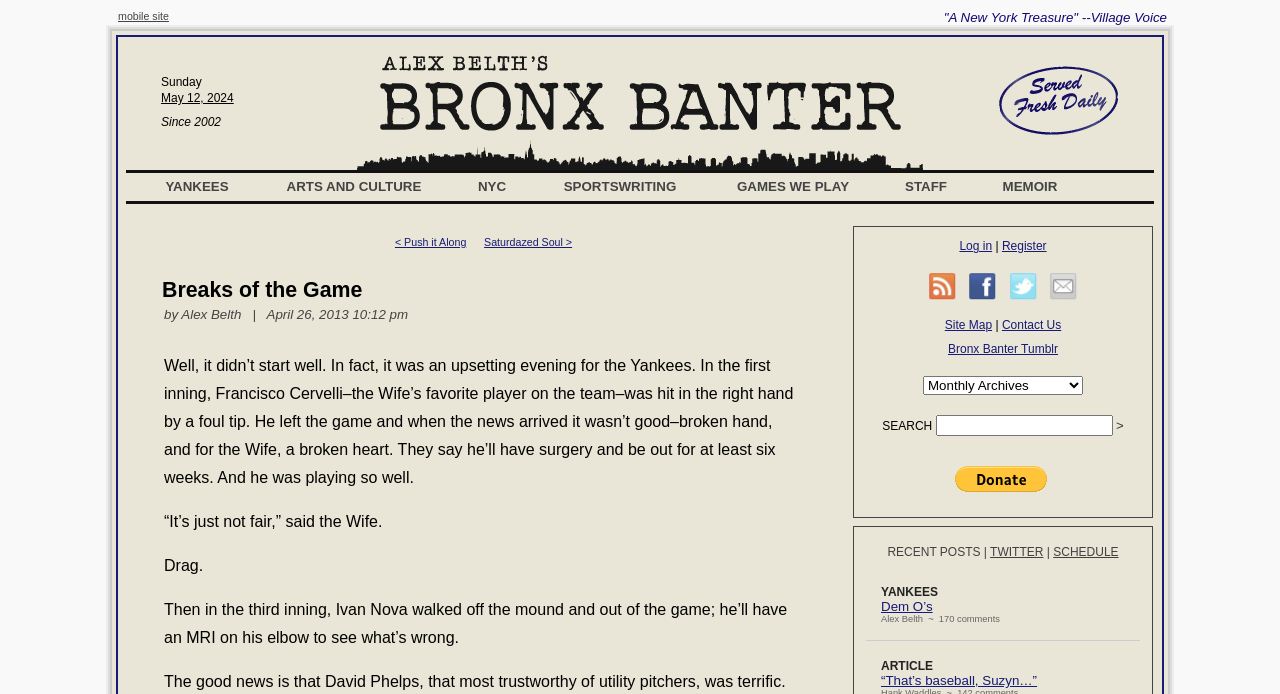Using the element description provided, determine the bounding box coordinates in the format (top-left x, top-left y, bottom-right x, bottom-right y). Ensure that all values are floating point numbers between 0 and 1. Element description: Seasonal

None